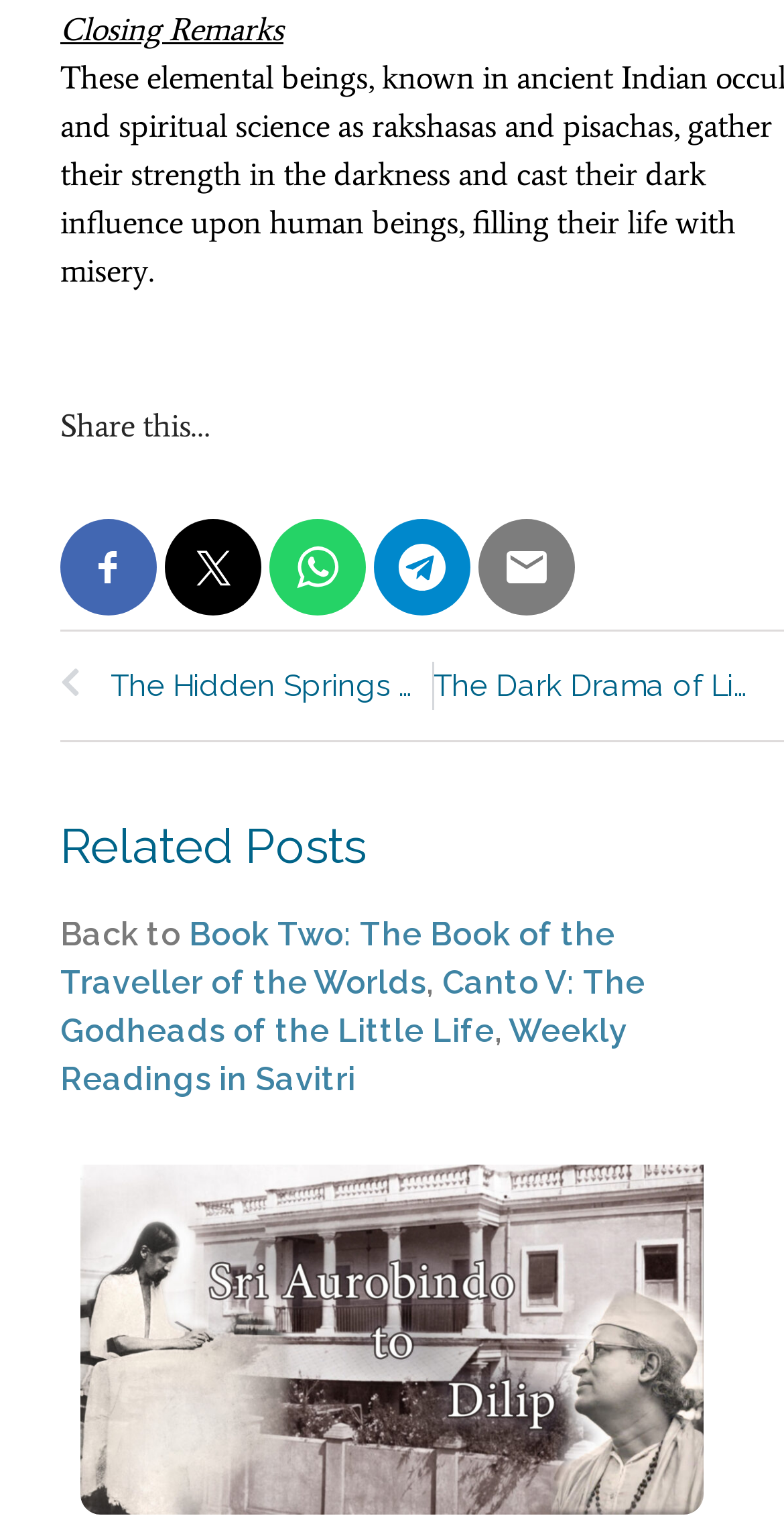Find the bounding box coordinates of the area to click in order to follow the instruction: "Click on the share link".

[0.077, 0.34, 0.2, 0.404]